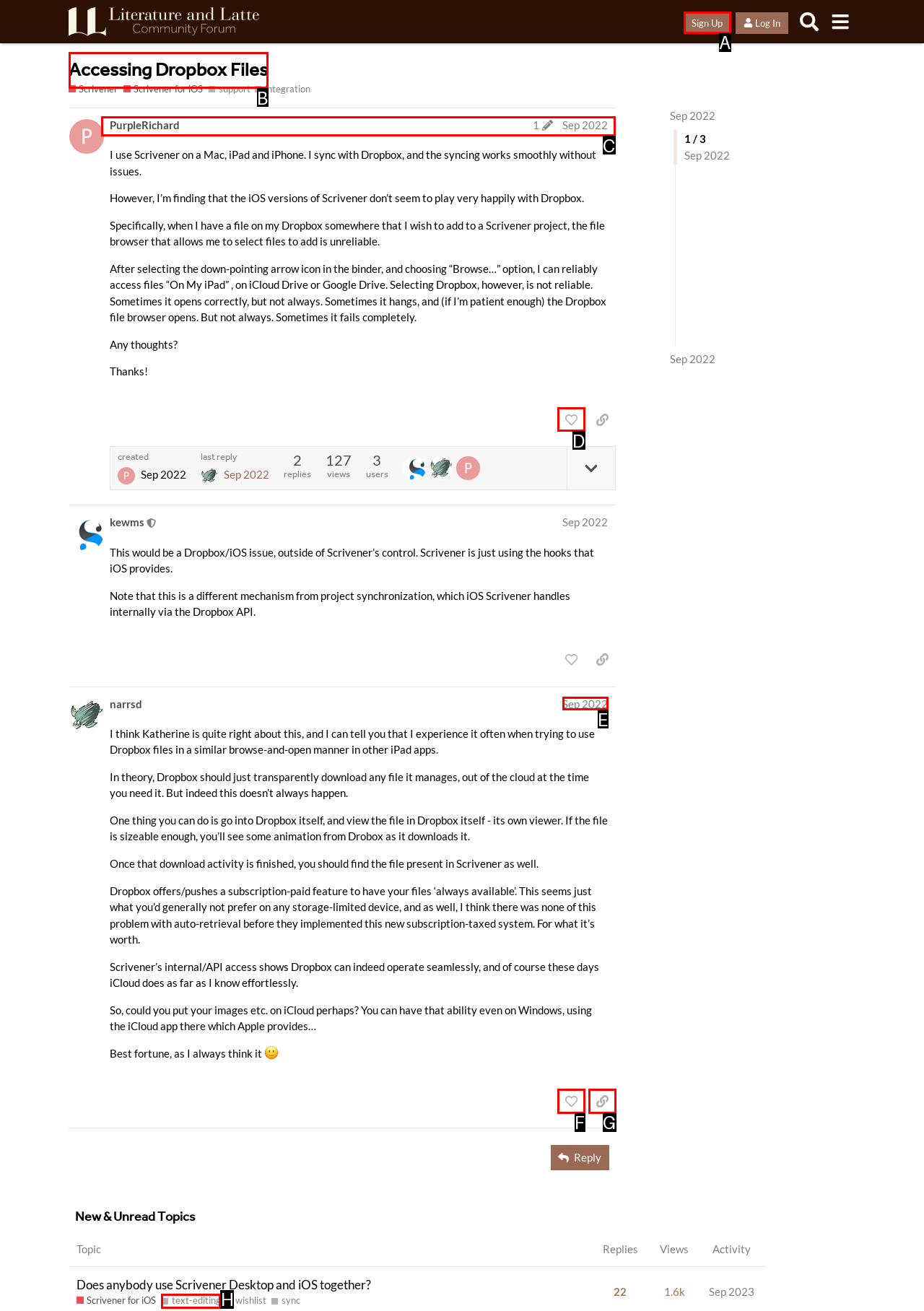Identify the letter of the UI element needed to carry out the task: View post details
Reply with the letter of the chosen option.

C